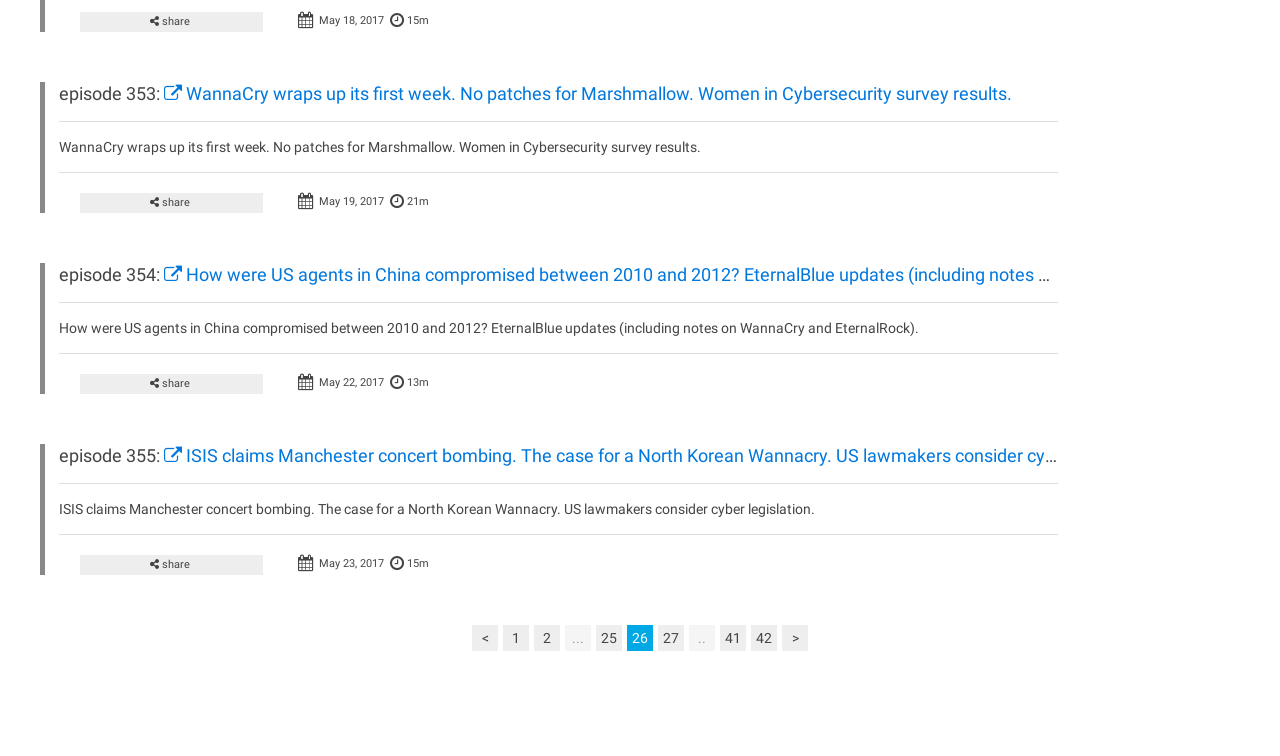What is the duration of episode 353?
Look at the image and respond with a single word or a short phrase.

15m